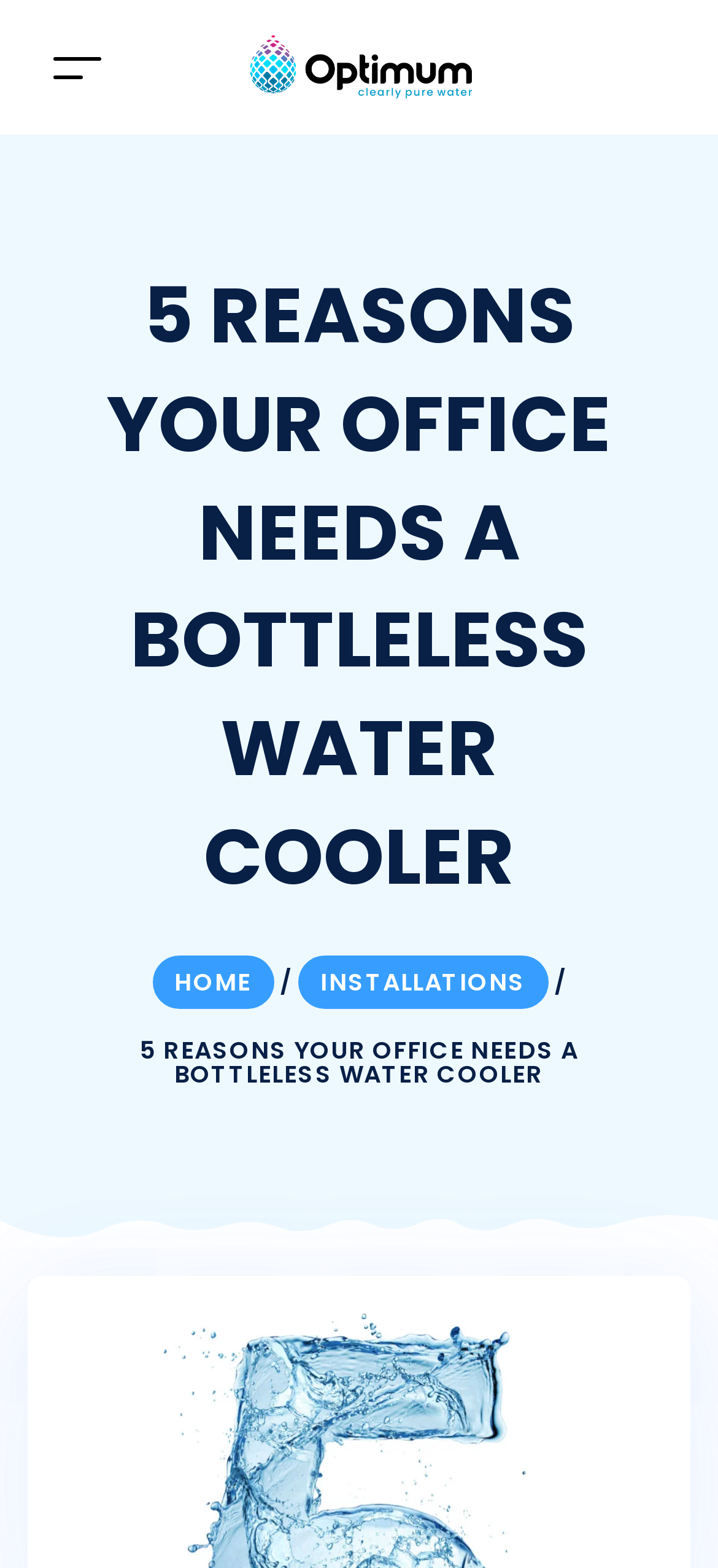What is the name of the company mentioned on the webpage?
Please elaborate on the answer to the question with detailed information.

The company name is mentioned as a link on the top of the webpage, accompanied by an image with the same name. It is likely the company that provides the bottleless water cooler solution.